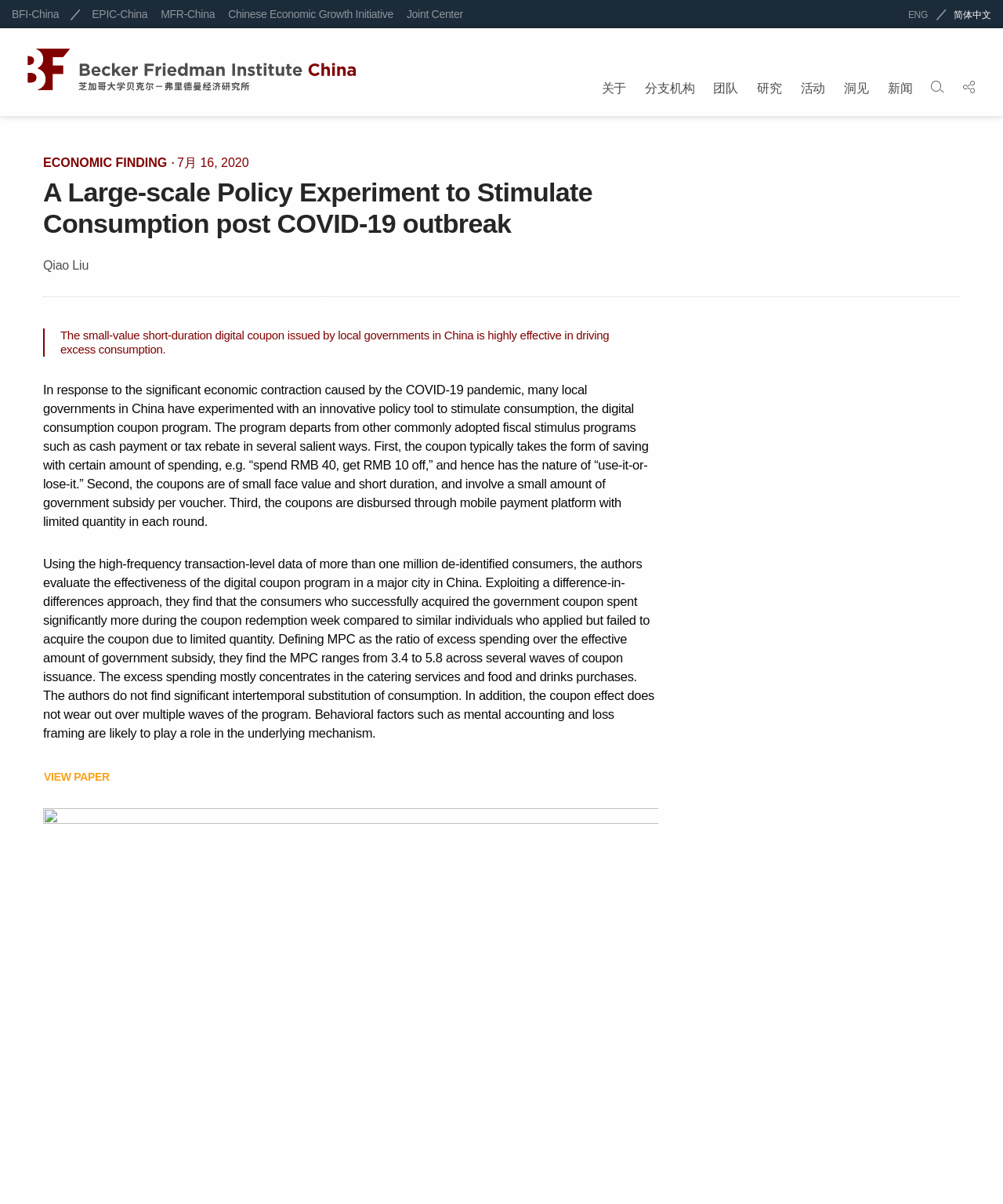Locate the coordinates of the bounding box for the clickable region that fulfills this instruction: "View the paper".

[0.043, 0.64, 0.11, 0.65]